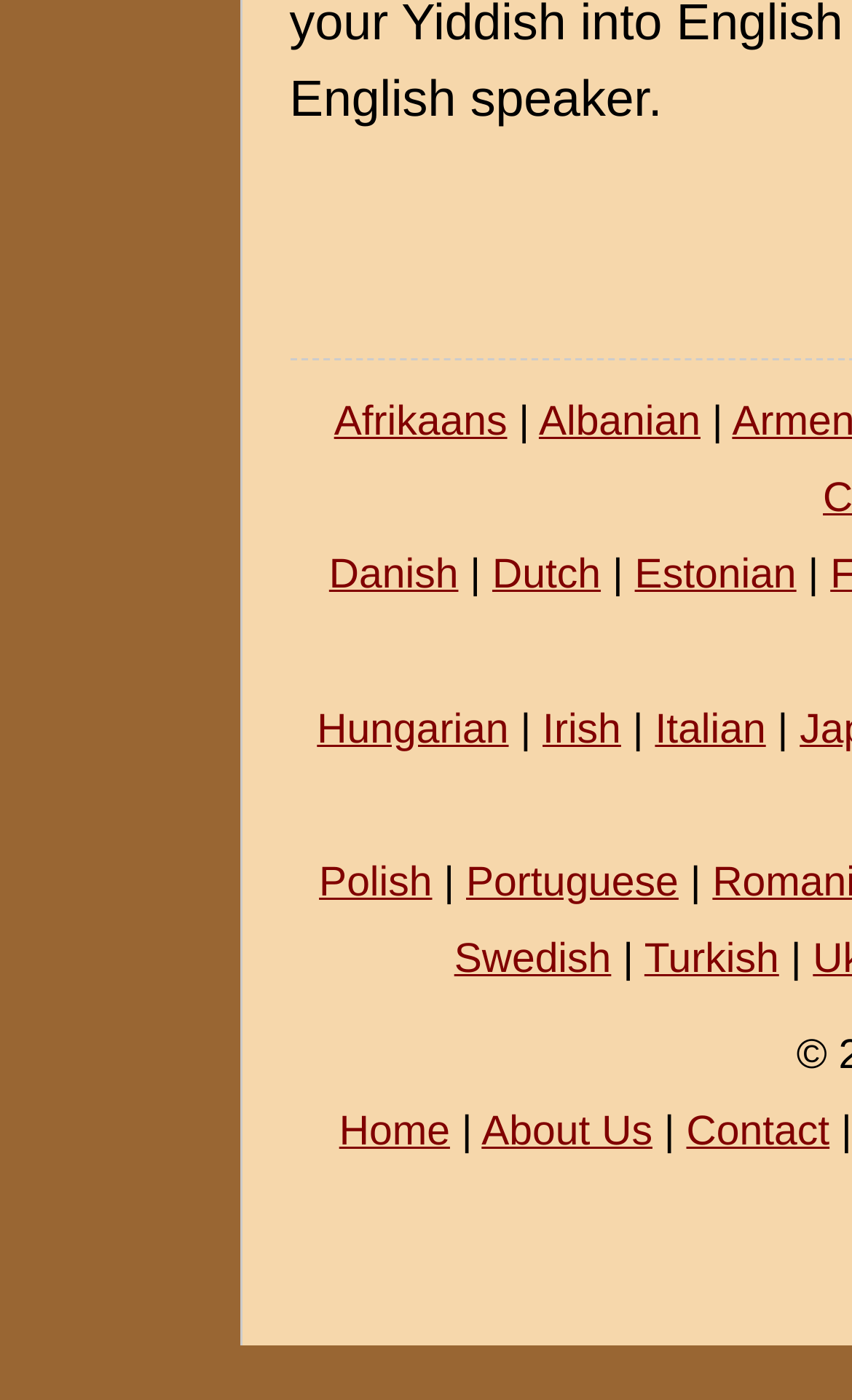Pinpoint the bounding box coordinates of the clickable area necessary to execute the following instruction: "Select Afrikaans language". The coordinates should be given as four float numbers between 0 and 1, namely [left, top, right, bottom].

[0.392, 0.285, 0.595, 0.318]